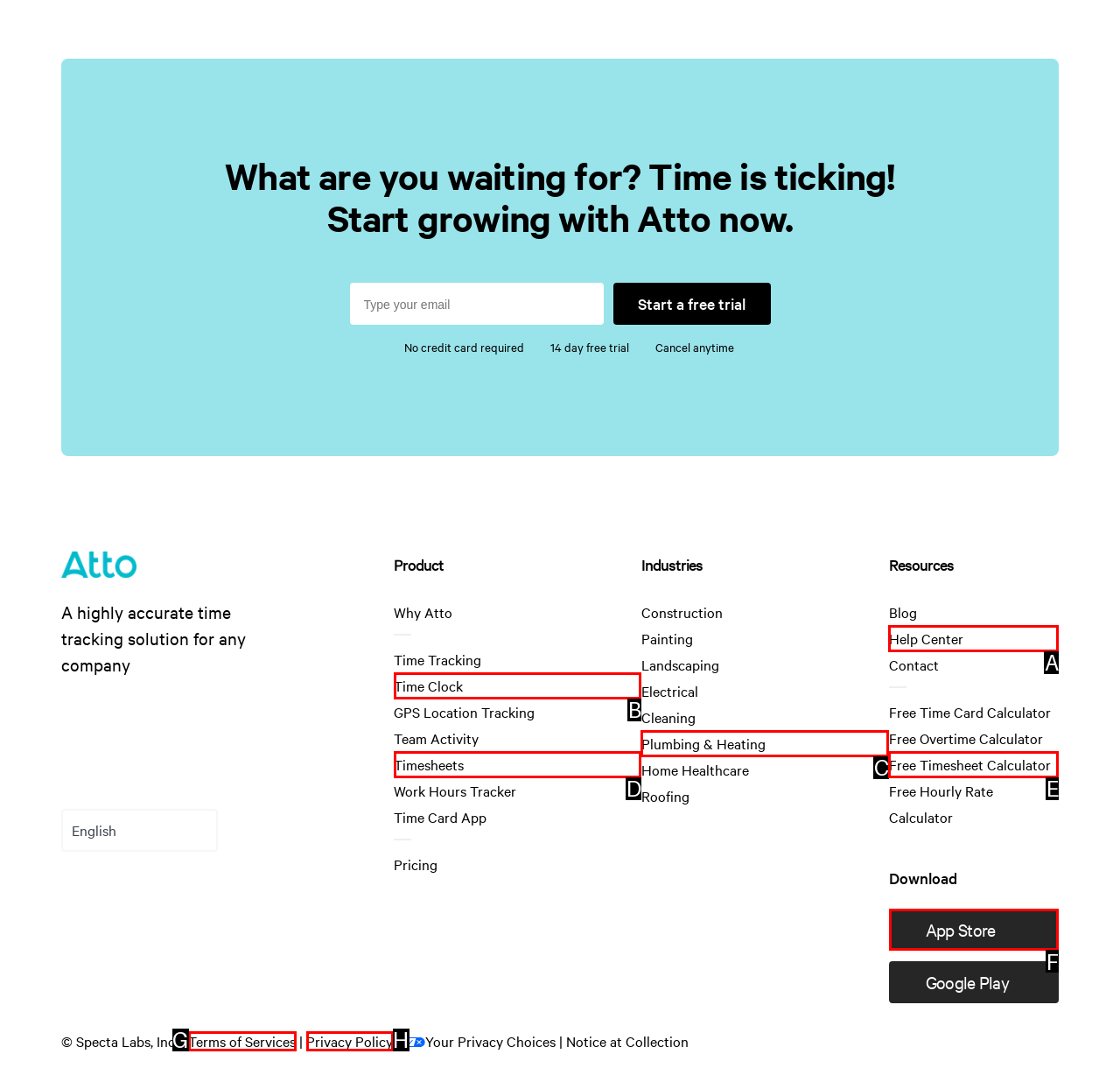Which option should you click on to fulfill this task: Download from App Store? Answer with the letter of the correct choice.

F